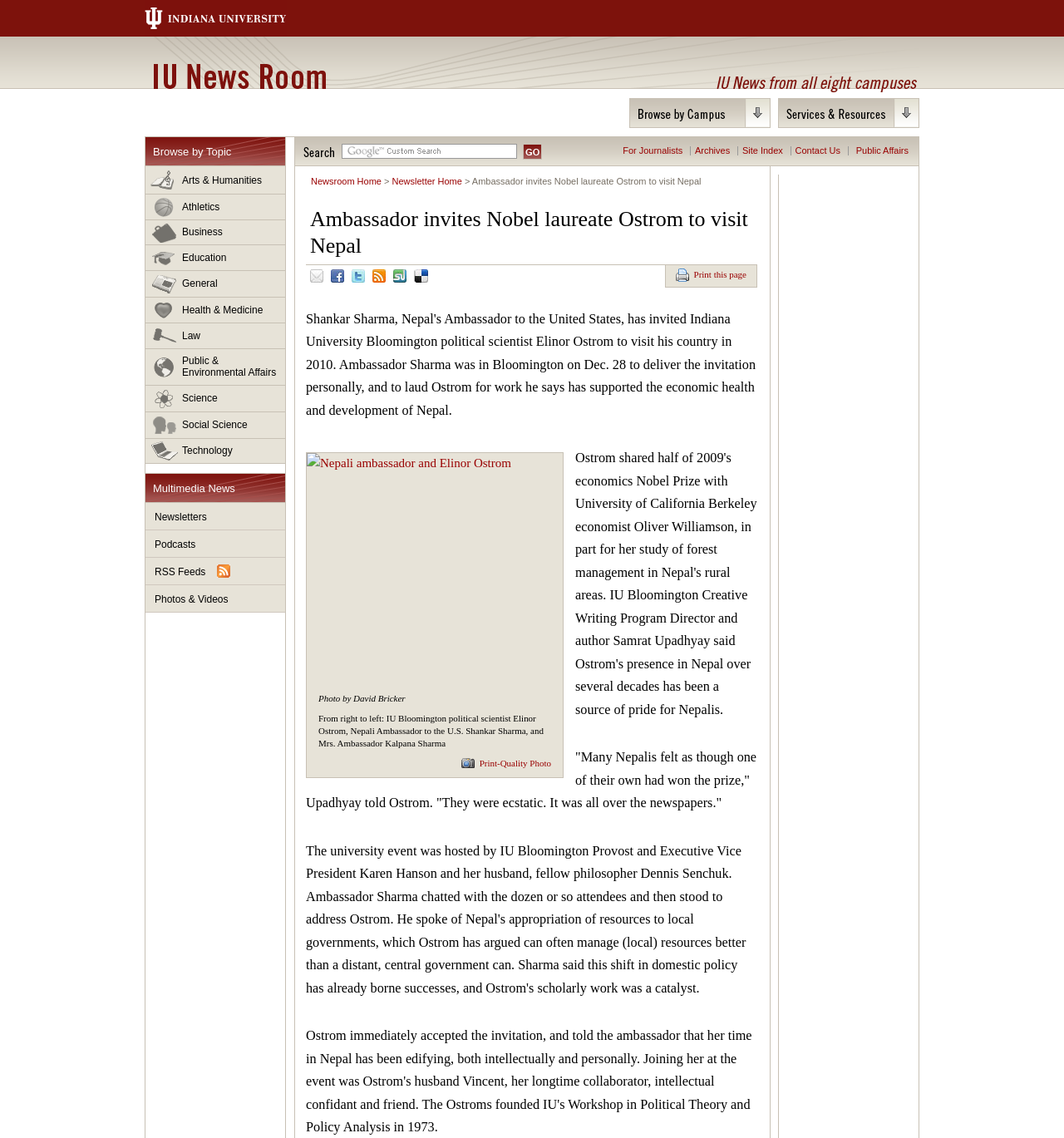What is the name of the university mentioned in the webpage?
Kindly give a detailed and elaborate answer to the question.

The answer can be found in the link 'Indiana University' and the heading 'IU News Room'.